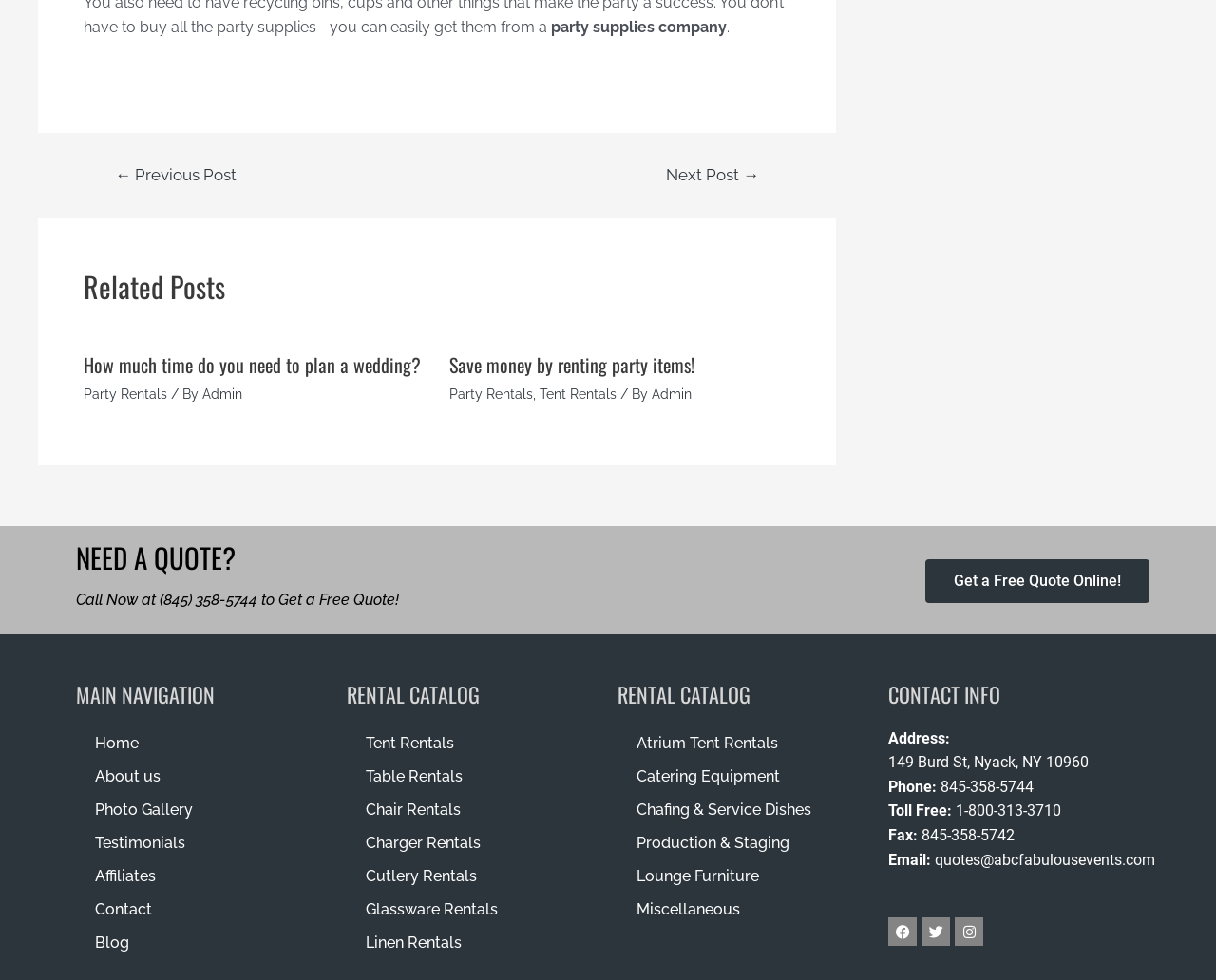How can I get a free quote?
Using the image, provide a concise answer in one word or a short phrase.

Call or get online quote